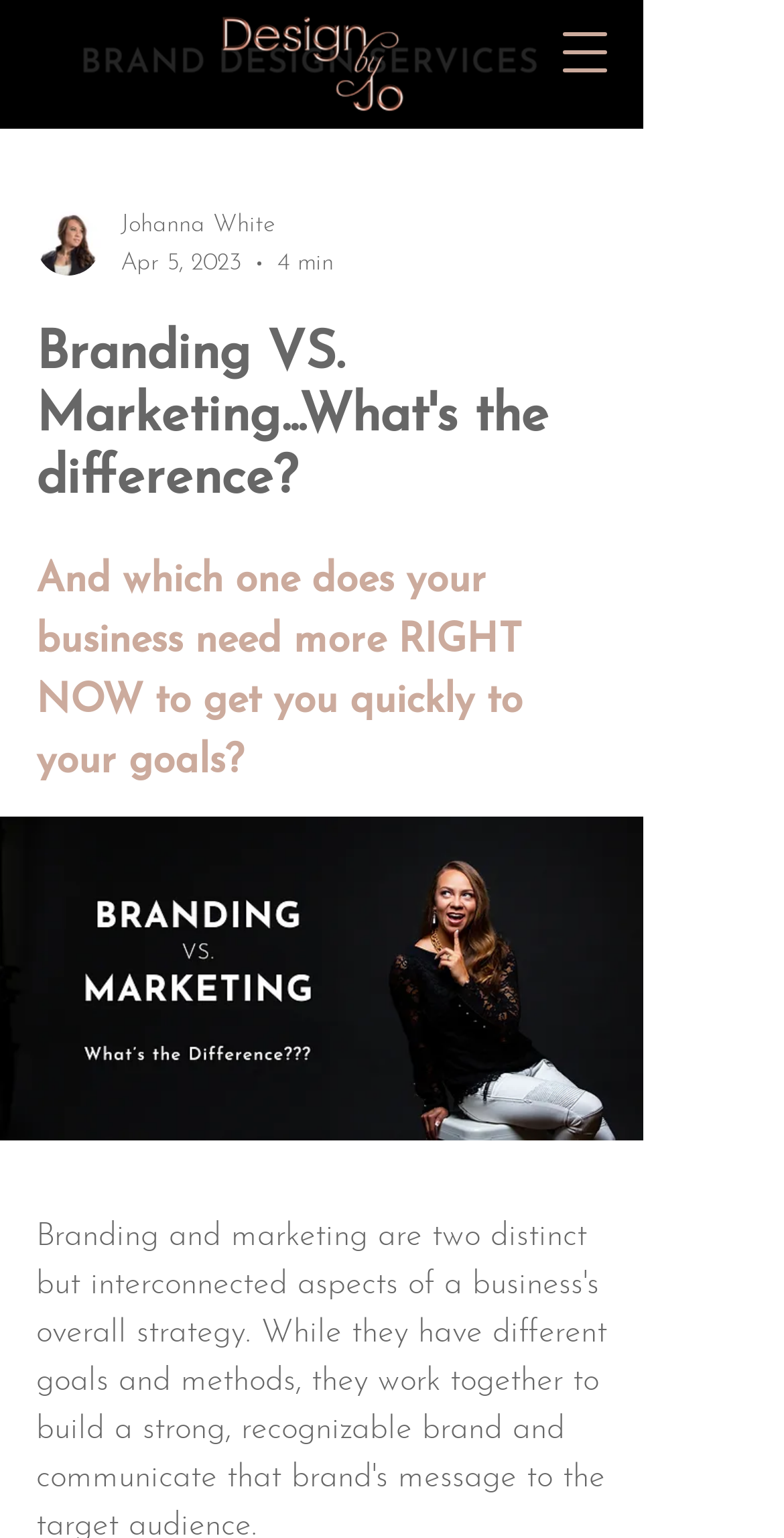Is there a call-to-action button at the bottom of the page?
Answer briefly with a single word or phrase based on the image.

Yes